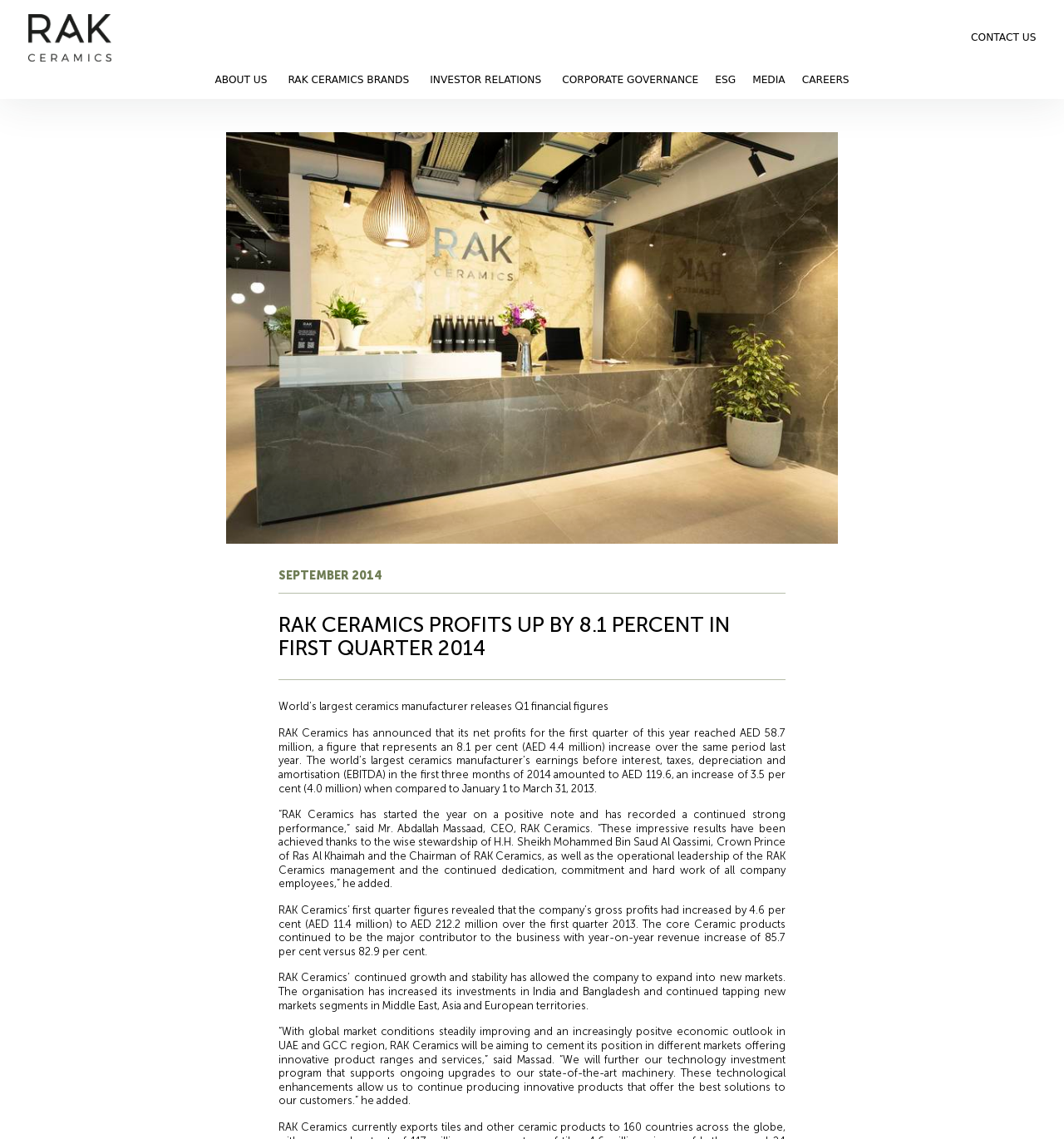Respond to the following question with a brief word or phrase:
What is the position of RAK Ceramics in the market?

World's largest ceramics manufacturer